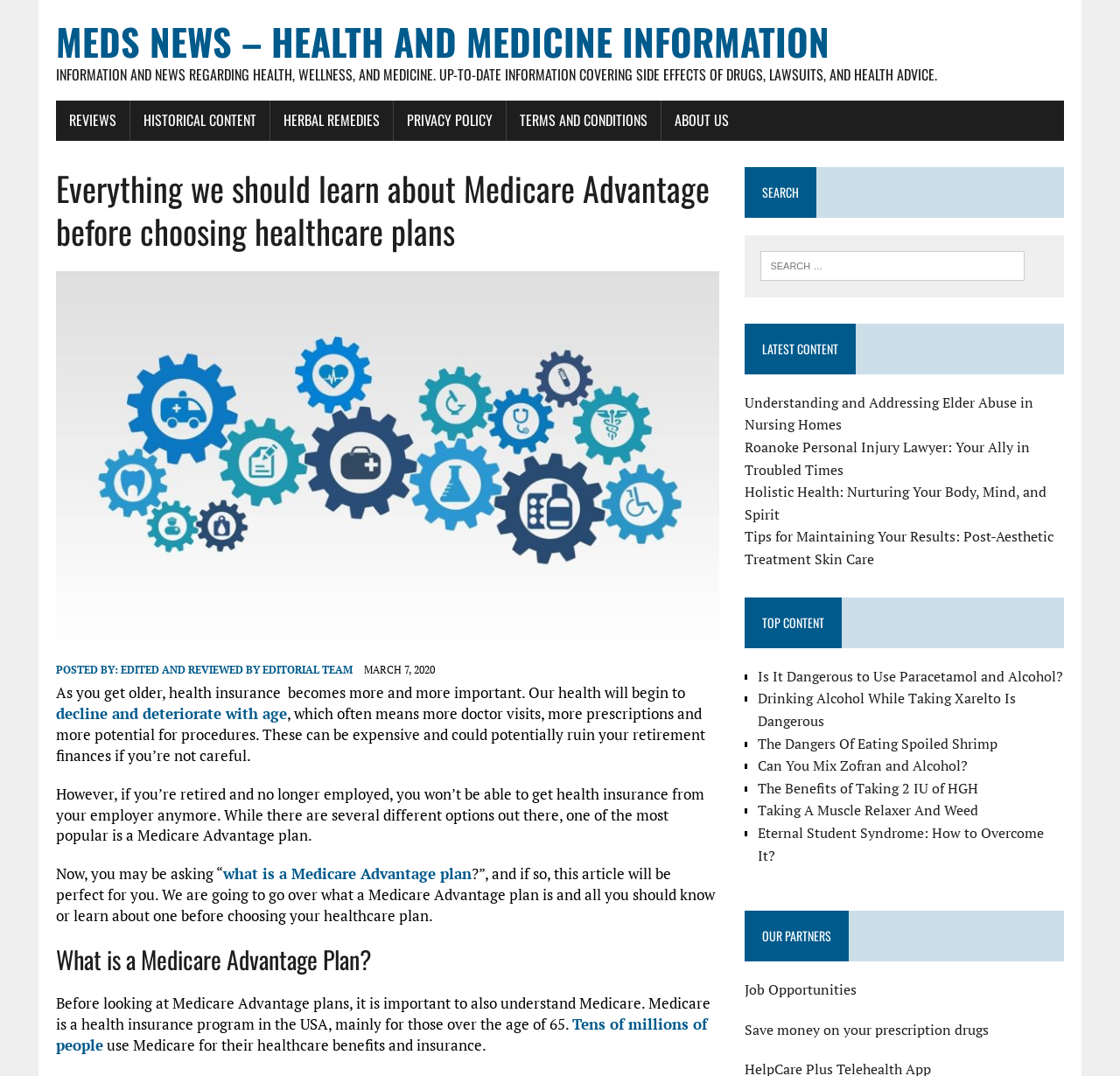Can you give a comprehensive explanation to the question given the content of the image?
What is the name of the website?

The name of the website can be inferred from the top-left corner of the webpage, where it is written 'MEDS NEWS – HEALTH AND MEDICINE INFORMATION'.